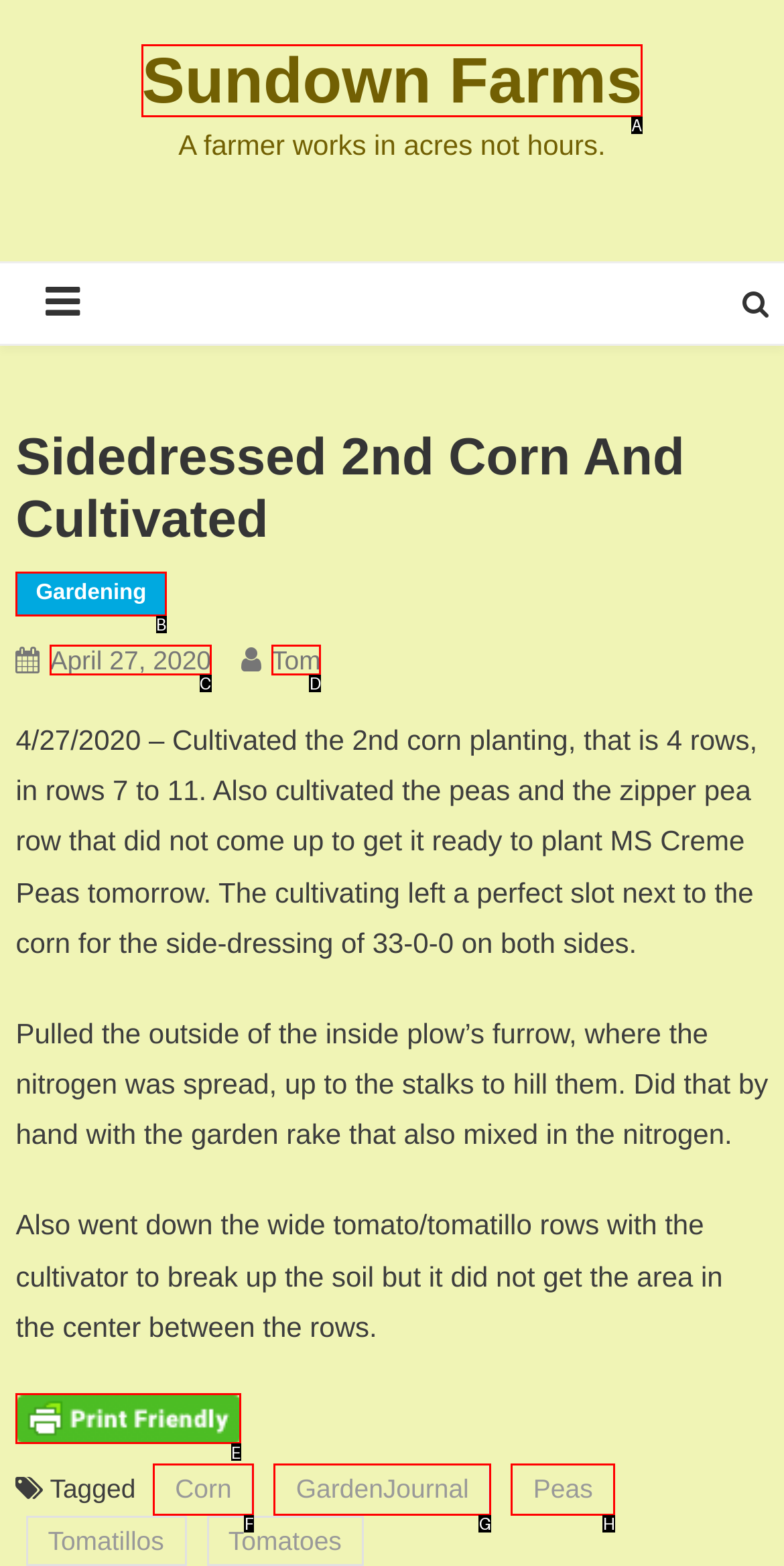Identify the bounding box that corresponds to: Peas
Respond with the letter of the correct option from the provided choices.

H